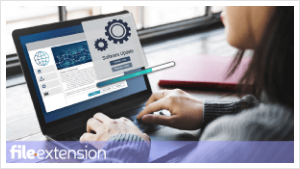Based on the image, please respond to the question with as much detail as possible:
What type of setting is in the background?

The background of the image features a bright indoor setting, which emphasizes a modern workspace, suggesting a well-lit and organized environment conducive to productivity.